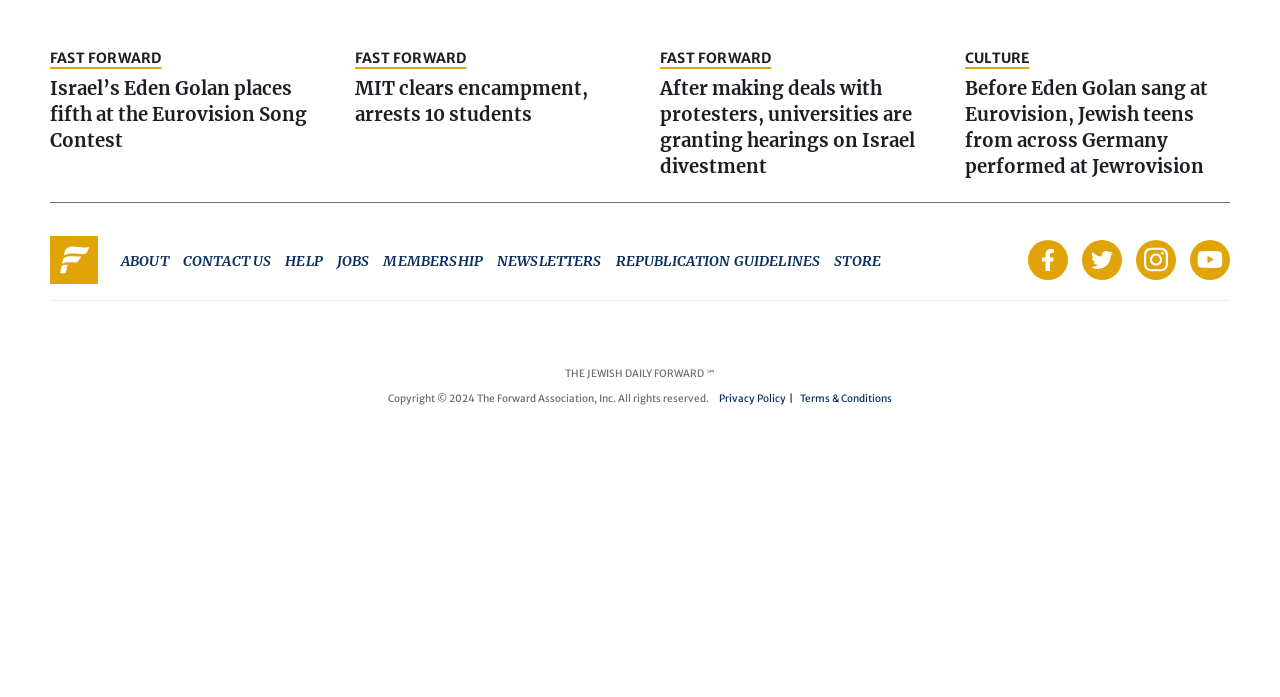What is the category of the fourth article?
Respond to the question with a single word or phrase according to the image.

CULTURE